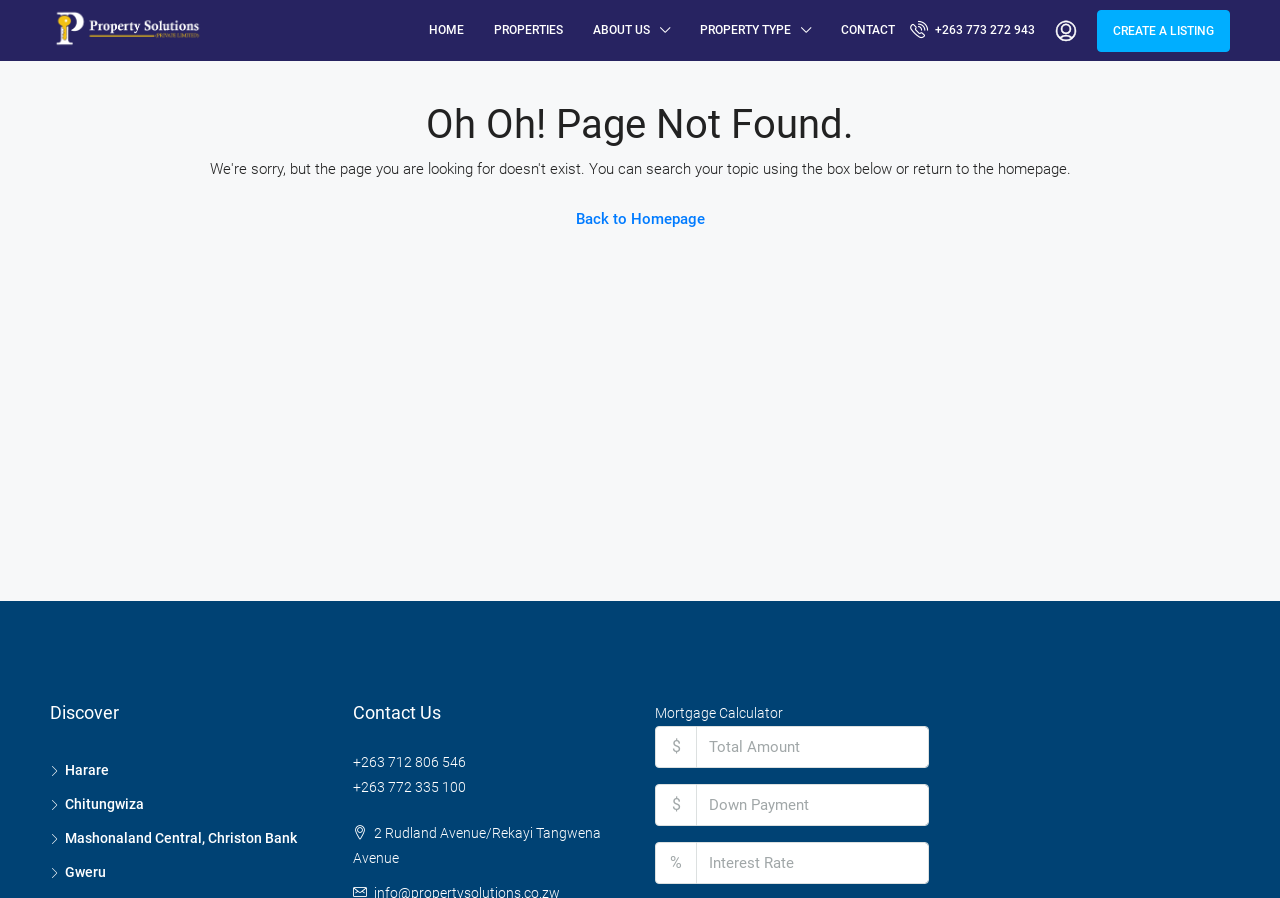Please identify the bounding box coordinates of the clickable area that will allow you to execute the instruction: "Back to Homepage".

[0.437, 0.22, 0.563, 0.267]